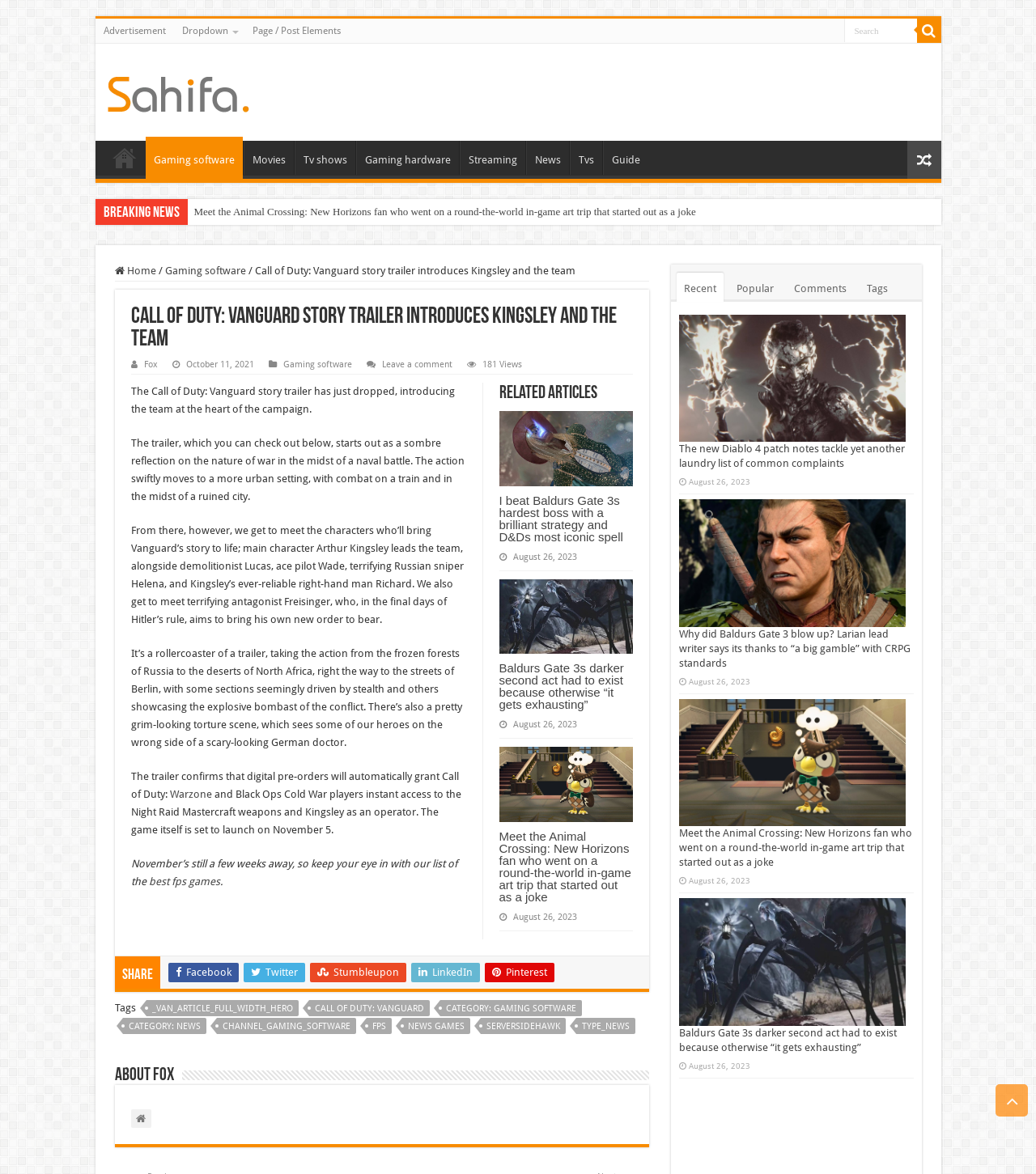Find the bounding box coordinates for the HTML element described as: "input value="Search" name="s" title="Search" value="Search"". The coordinates should consist of four float values between 0 and 1, i.e., [left, top, right, bottom].

[0.814, 0.016, 0.885, 0.036]